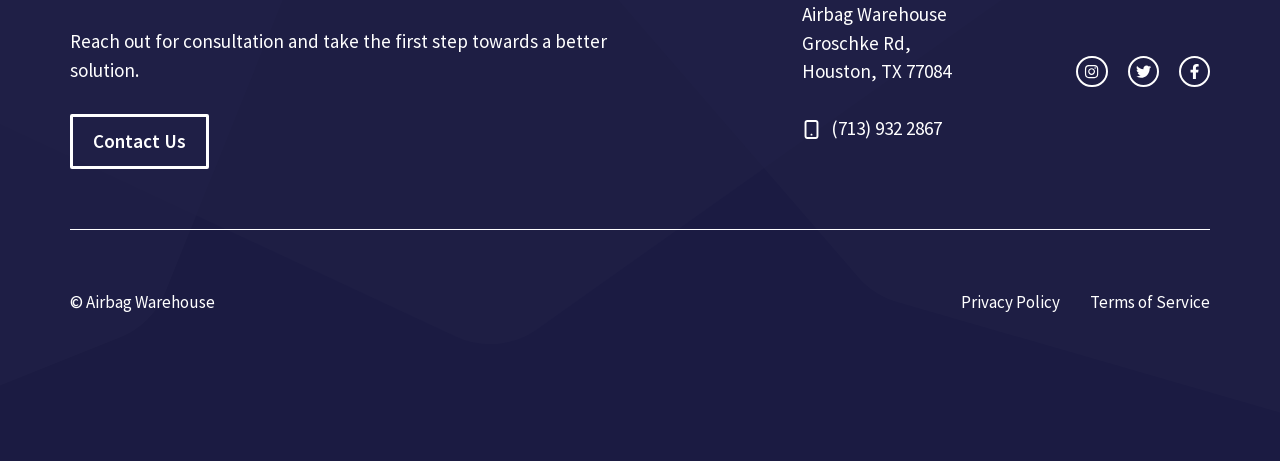What is the phone number?
Examine the screenshot and reply with a single word or phrase.

(713) 932 2867